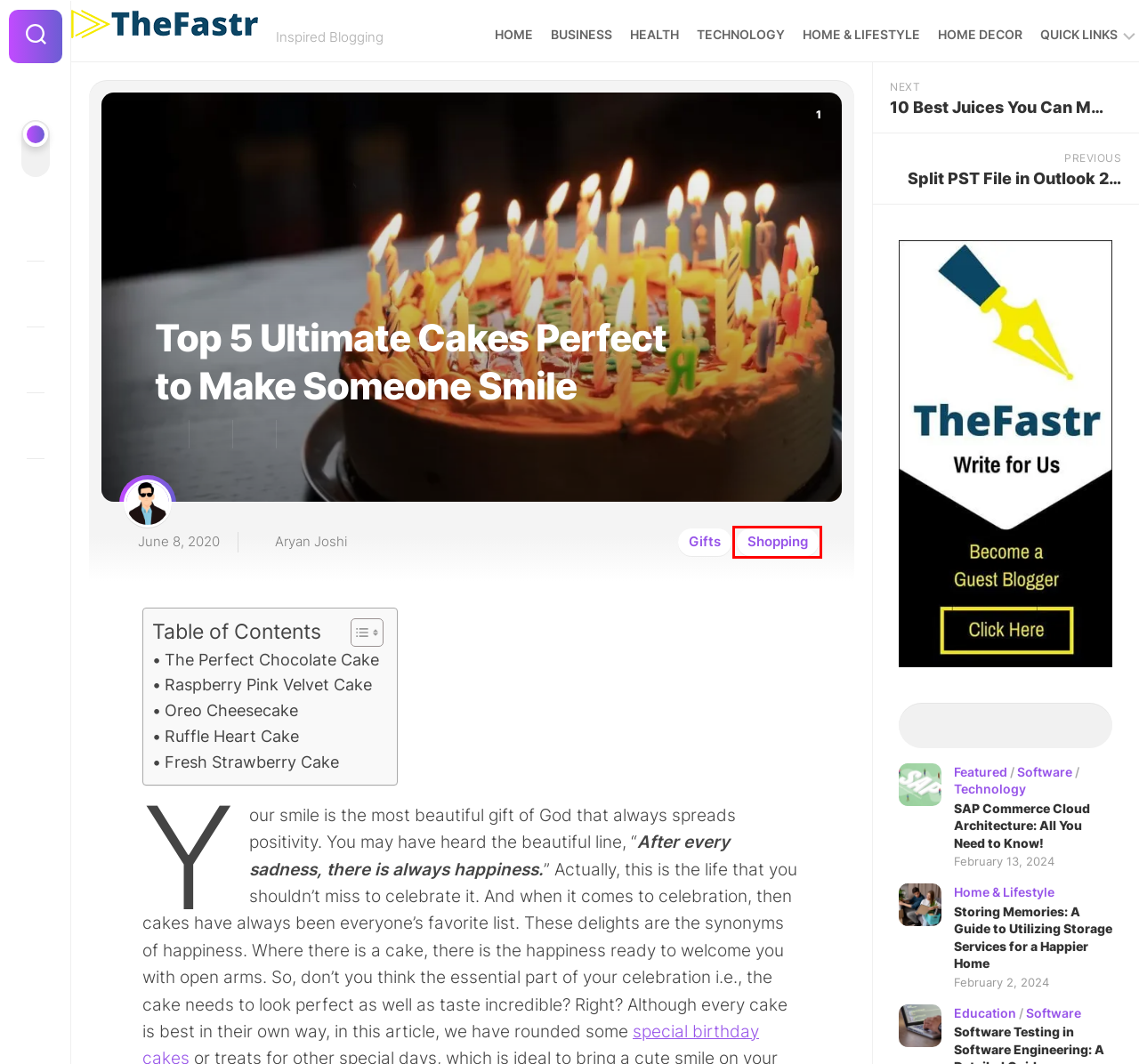Given a screenshot of a webpage with a red bounding box highlighting a UI element, determine which webpage description best matches the new webpage that appears after clicking the highlighted element. Here are the candidates:
A. Featured Blog Posts, Guest Postings and many more - TheFastr
B. Home & Lifestyle Blog Posts, Guest Postings and many more - TheFastr
C. Shopping Blog Posts, Guest Postings and many more - TheFastr
D. Split PST File in Outlook 2019, 2016, 2013, 2010, 2007, 2003 Quickly - TheFastr
E. Health Blog Posts, Guest Postings and many more - TheFastr
F. Technology Blog Posts, Guest Postings and many more - TheFastr
G. Contact Us - TheFastr
H. SAP Commerce Cloud Architecture: All You Need to Know! - TheFastr

C